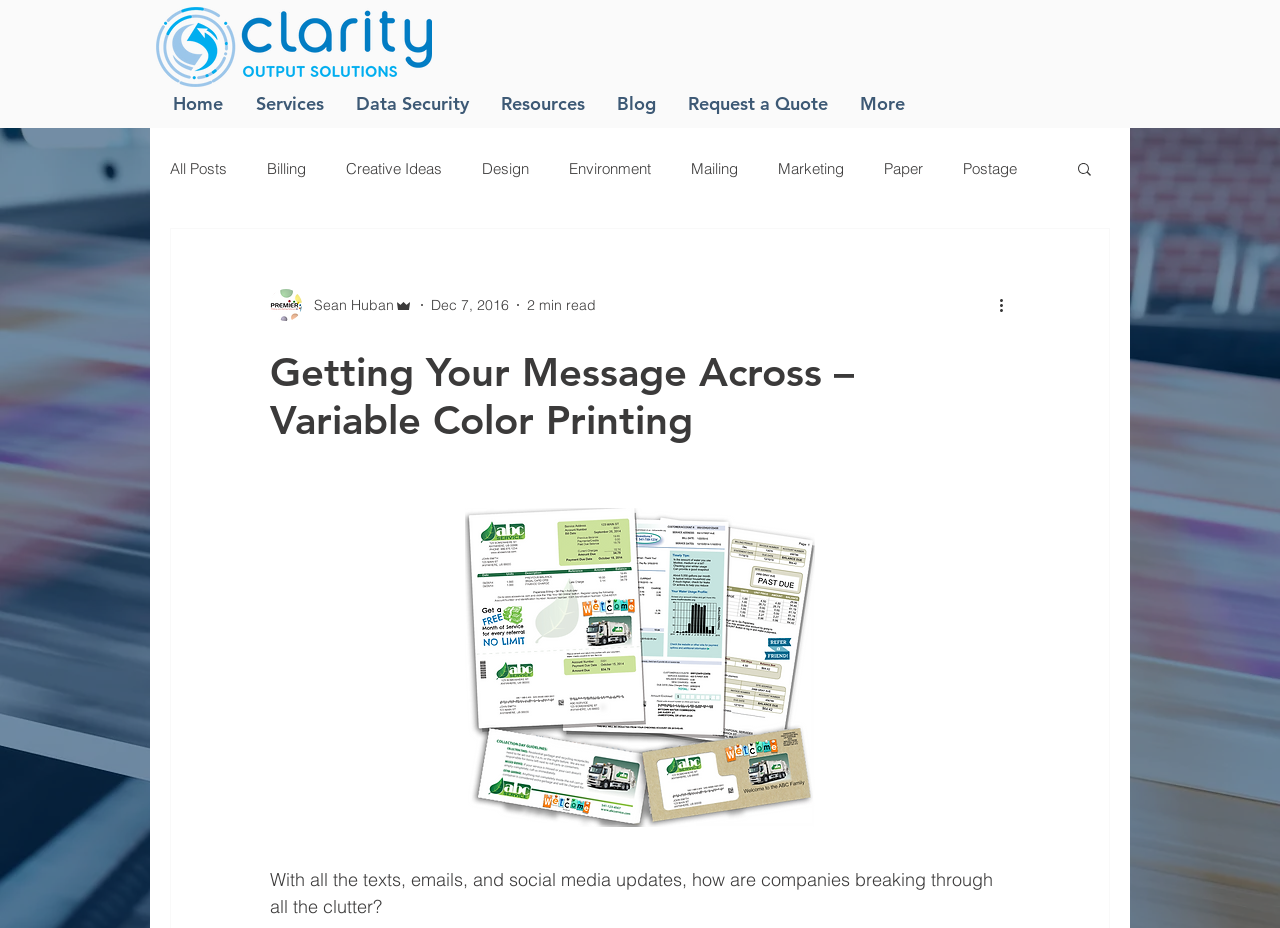What are the main navigation links?
Provide a detailed and well-explained answer to the question.

The main navigation links are located at the top of the webpage, below the company logo. They are a series of links that allow users to navigate to different sections of the website.